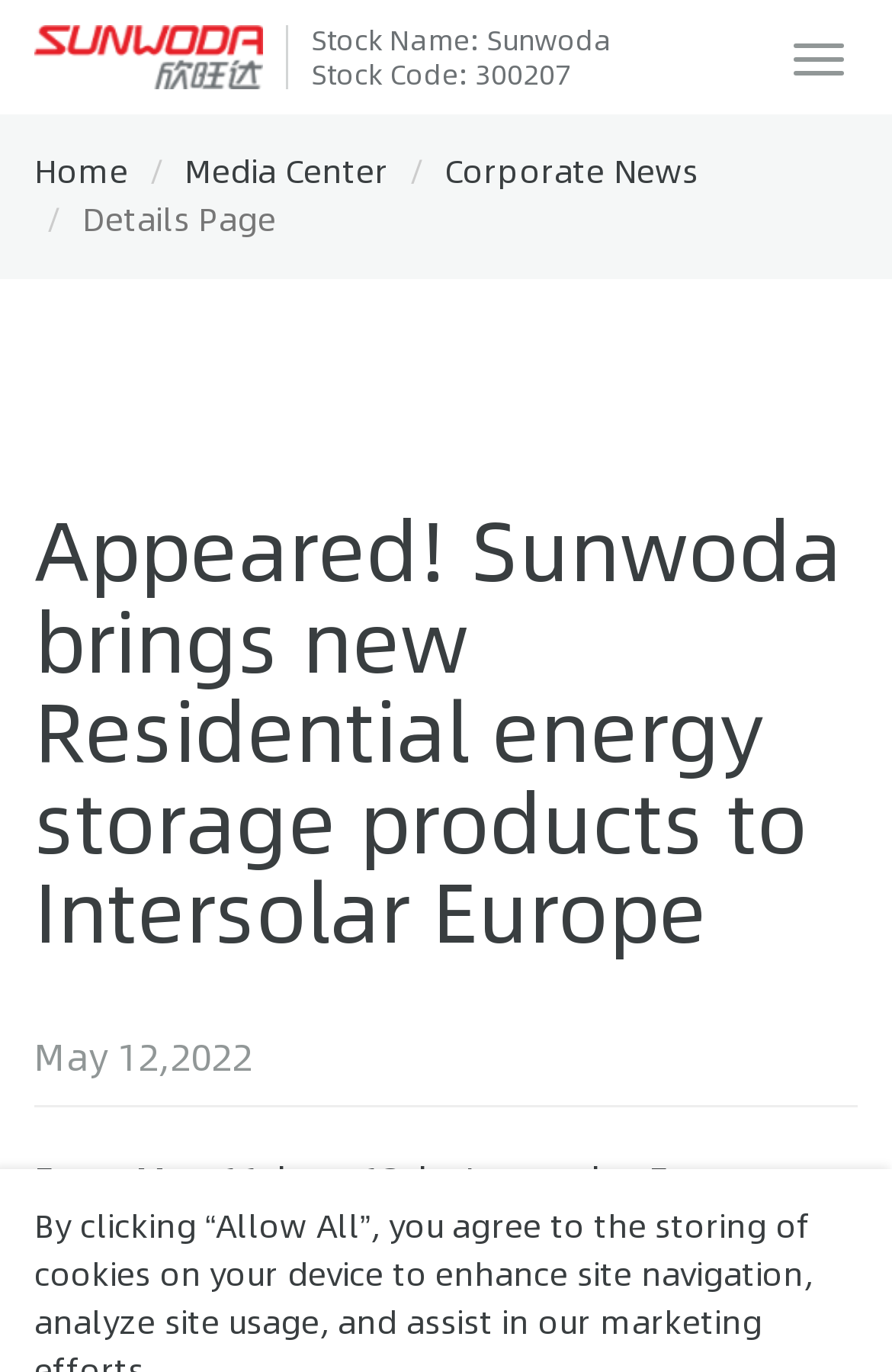Explain in detail what you observe on this webpage.

The webpage appears to be a news article or press release from Sunwoda Electronic Co., Ltd. At the top right corner, there is a button labeled "Toggle navigation". Below it, on the top left side, there is a link displaying the company's stock information, accompanied by a small image of the Sunwoda logo. 

To the right of the logo, there are three links: "Home", "Media Center", and "Corporate News", which are likely navigation links to other sections of the website. 

Below these links, there is a heading that reads "Appeared! Sunwoda brings new Residential energy storage products to Intersolar Europe", which is the title of the article. The article's details page is indicated by a static text "Details Page" located above the heading. 

At the bottom left side of the article, there is a date "May 12, 2022", indicating when the article was published.